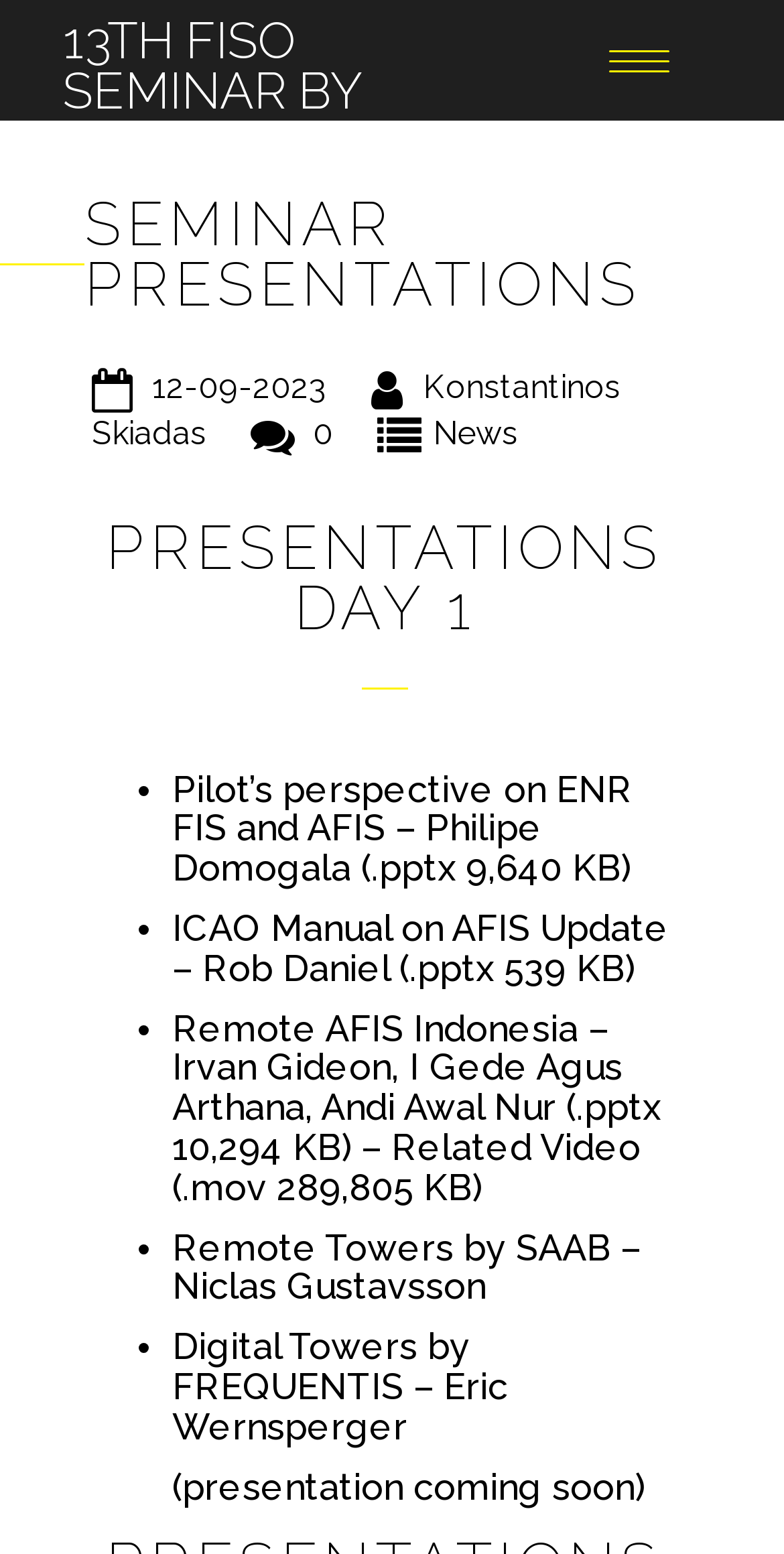Please identify the coordinates of the bounding box that should be clicked to fulfill this instruction: "Watch Related Video".

[0.499, 0.725, 0.817, 0.752]